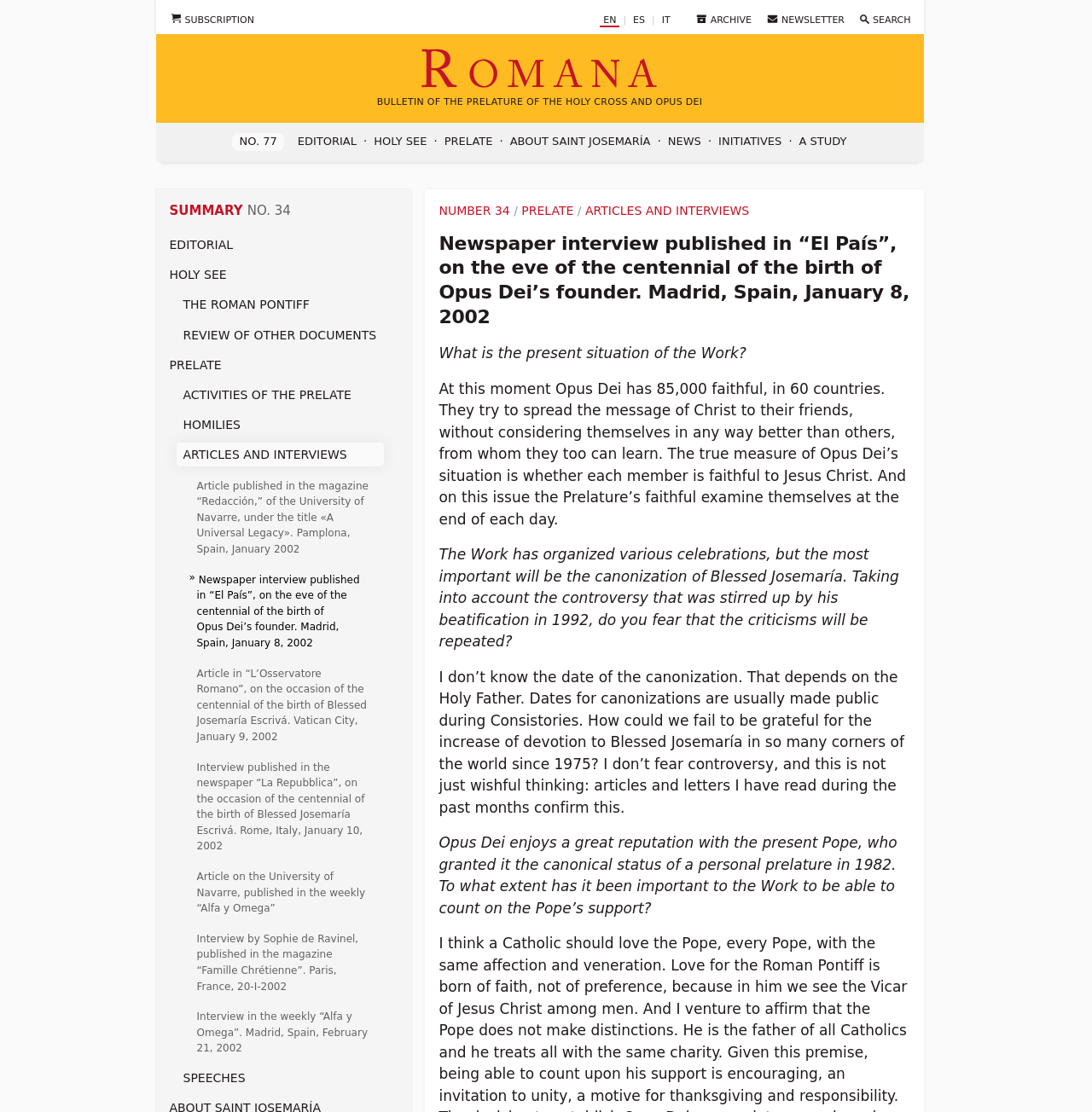Could you find the bounding box coordinates of the clickable area to complete this instruction: "Read the editorial"?

[0.272, 0.121, 0.327, 0.133]